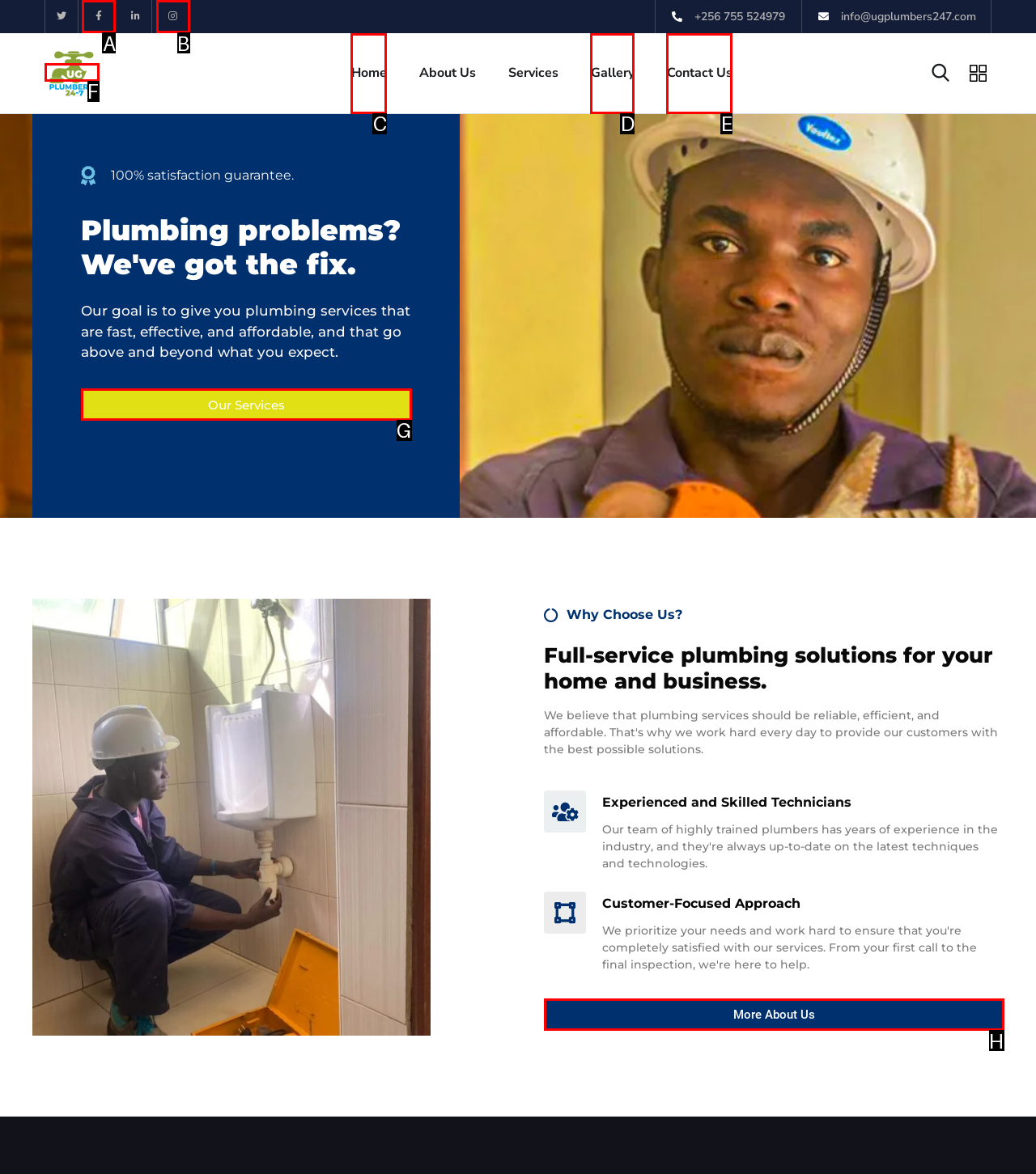Given the description: More About Us, select the HTML element that matches it best. Reply with the letter of the chosen option directly.

H